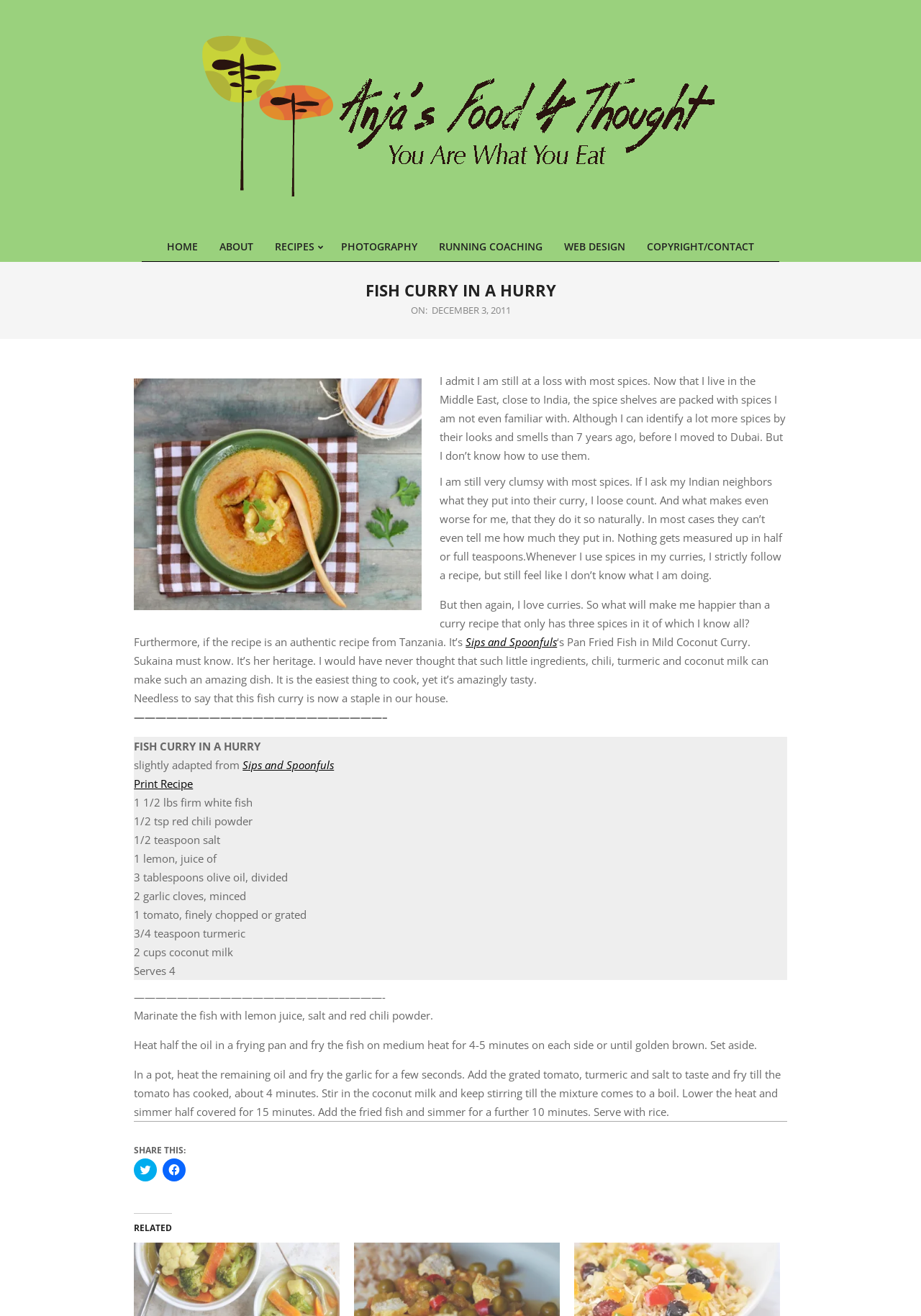How long does it take to cook the fish?
From the image, respond using a single word or phrase.

4-5 minutes